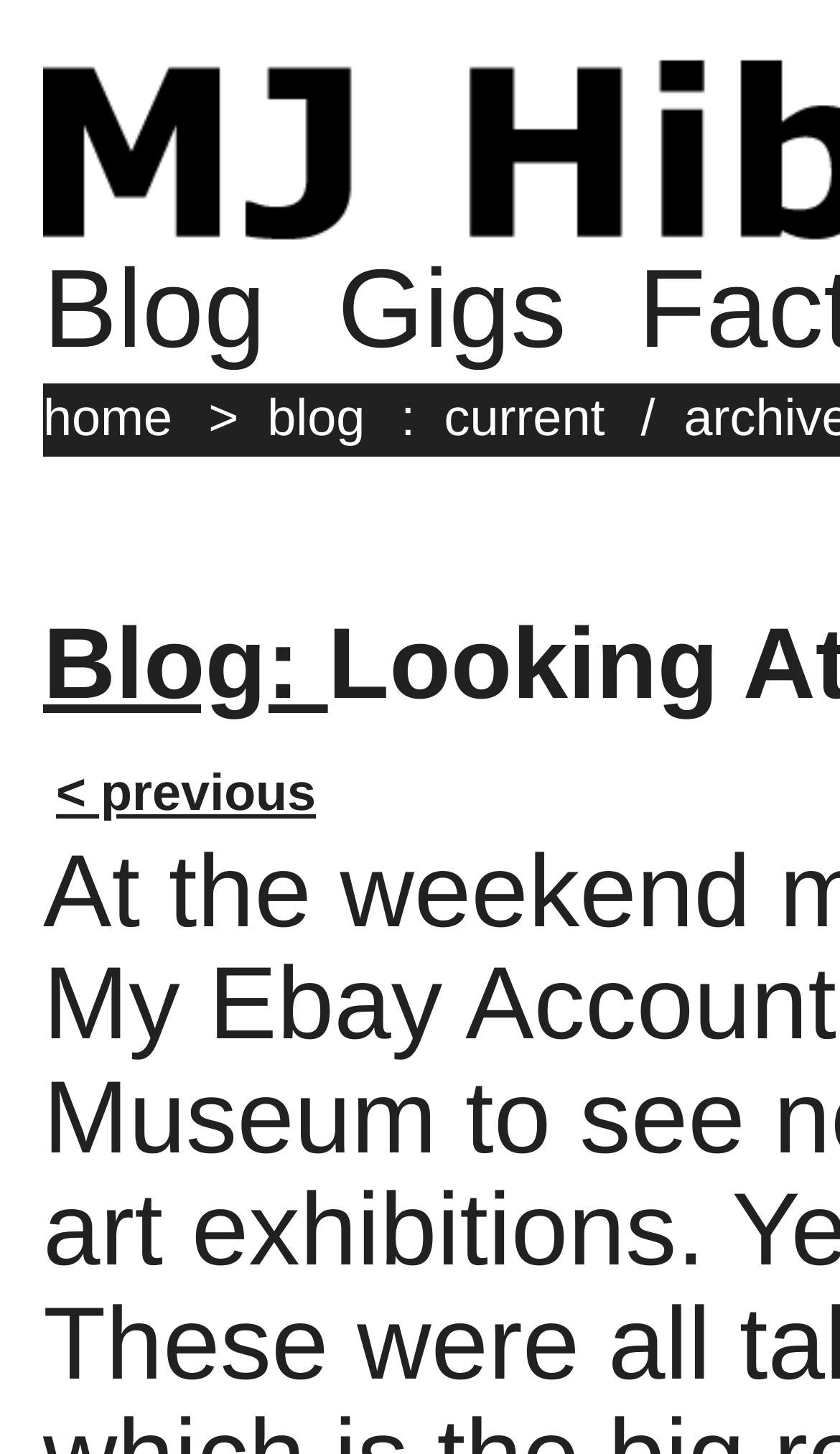What is the purpose of the '< previous' link?
Use the image to answer the question with a single word or phrase.

To navigate to previous page